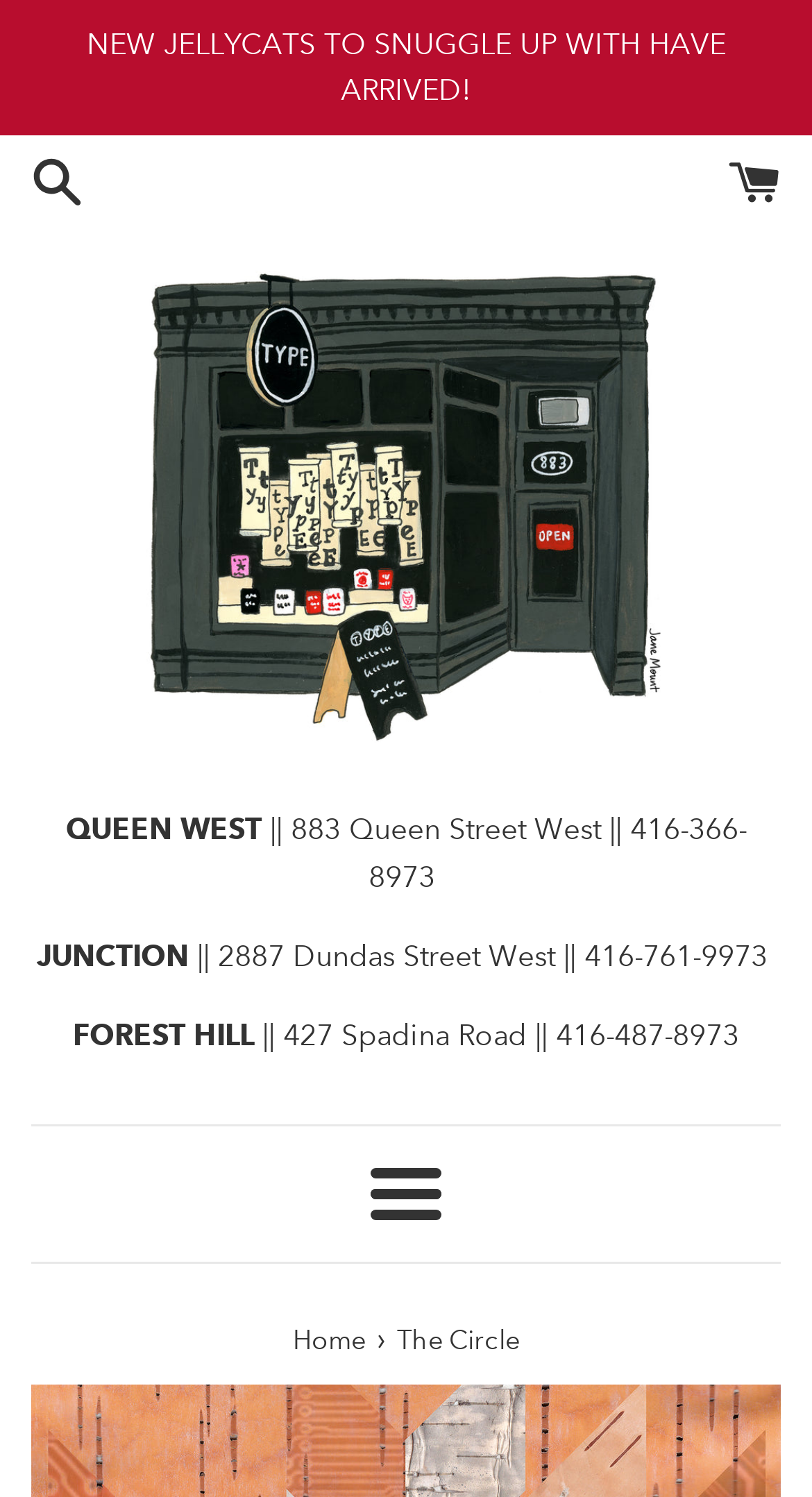Provide the bounding box coordinates of the UI element that matches the description: "Menu".

[0.457, 0.78, 0.543, 0.814]